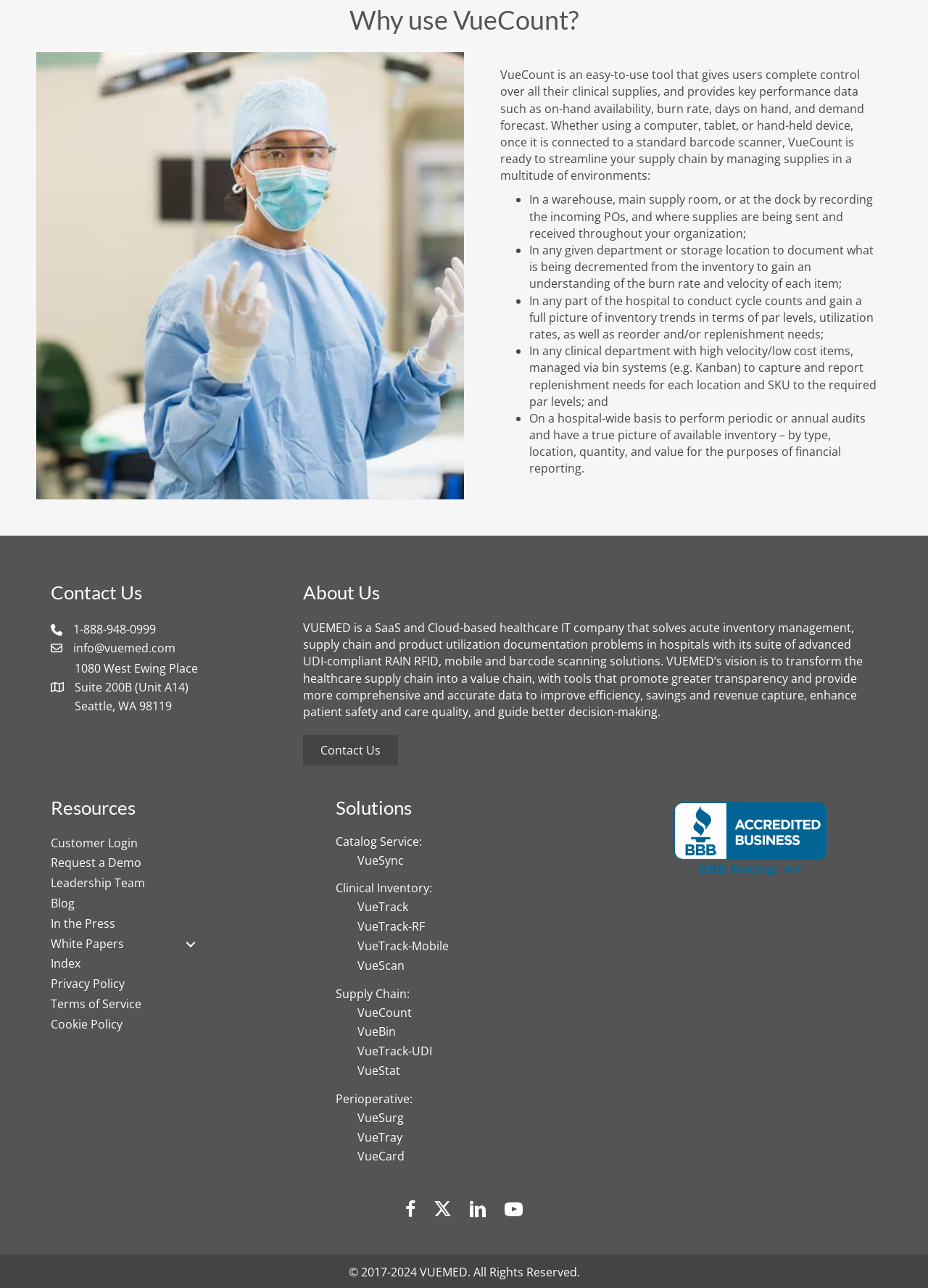Identify the bounding box coordinates for the element you need to click to achieve the following task: "Contact Us". The coordinates must be four float values ranging from 0 to 1, formatted as [left, top, right, bottom].

[0.327, 0.571, 0.429, 0.594]